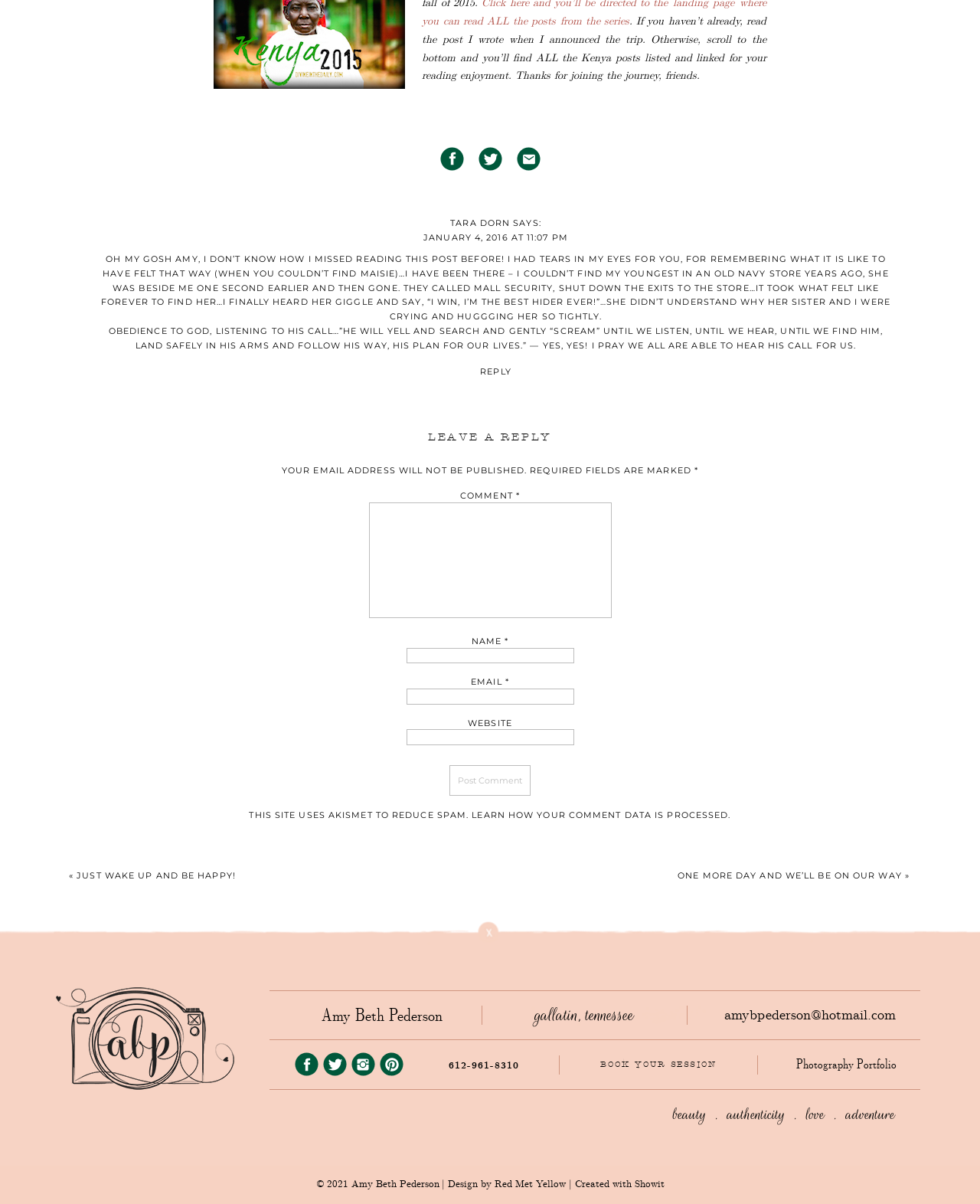Determine the bounding box coordinates of the region to click in order to accomplish the following instruction: "Click on the 'Photography Portfolio' link". Provide the coordinates as four float numbers between 0 and 1, specifically [left, top, right, bottom].

[0.811, 0.877, 0.916, 0.892]